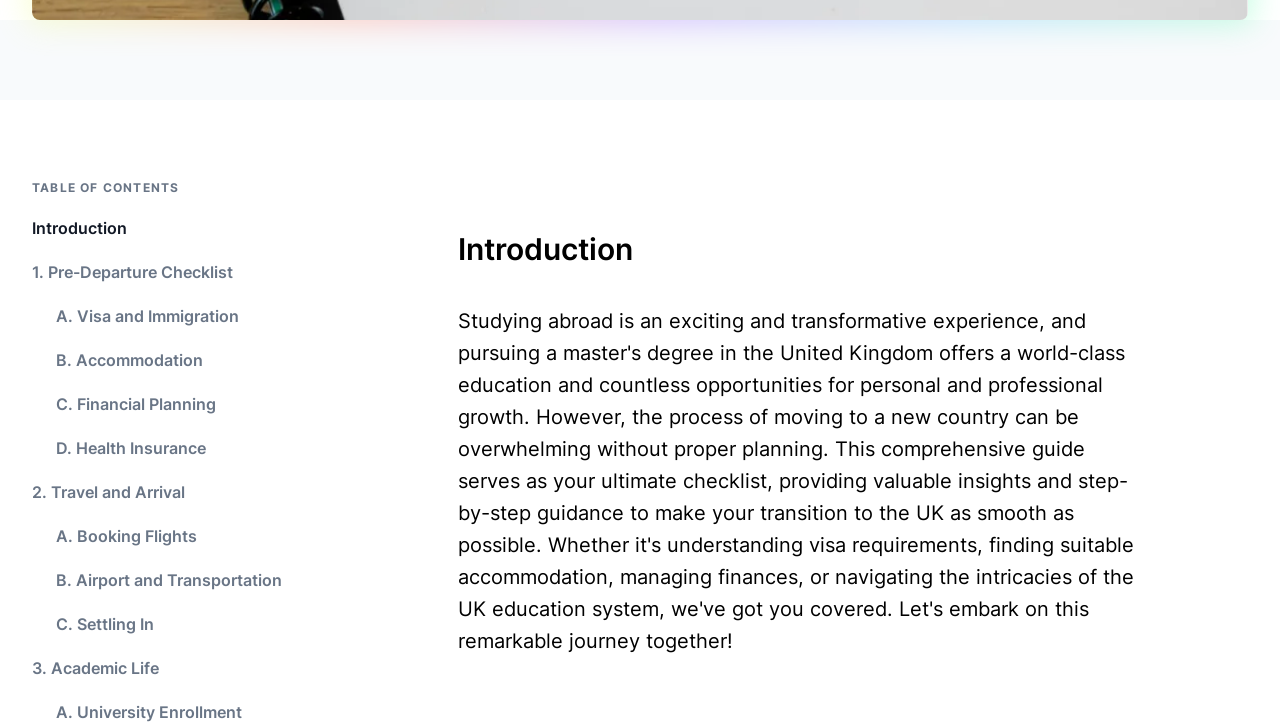Answer the following in one word or a short phrase: 
What is the first step in the pre-departure checklist?

Visa and Immigration